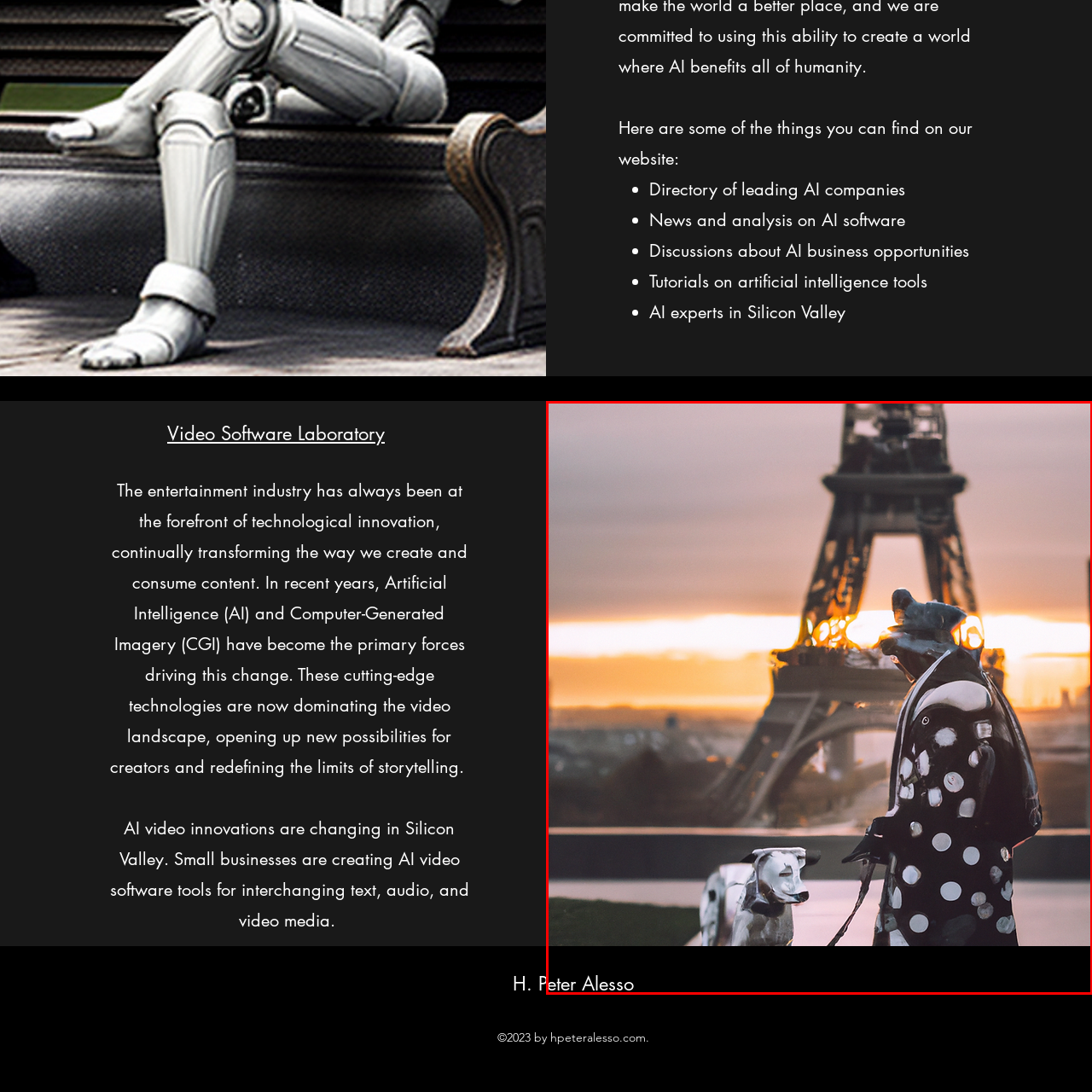What is the color of the sunset in the image?
Observe the image inside the red-bordered box and offer a detailed answer based on the visual details you find.

The caption describes the soft hues of the sunset as blending oranges and yellows behind the silhouette of the tower, which indicates that the dominant colors of the sunset in the image are oranges and yellows.